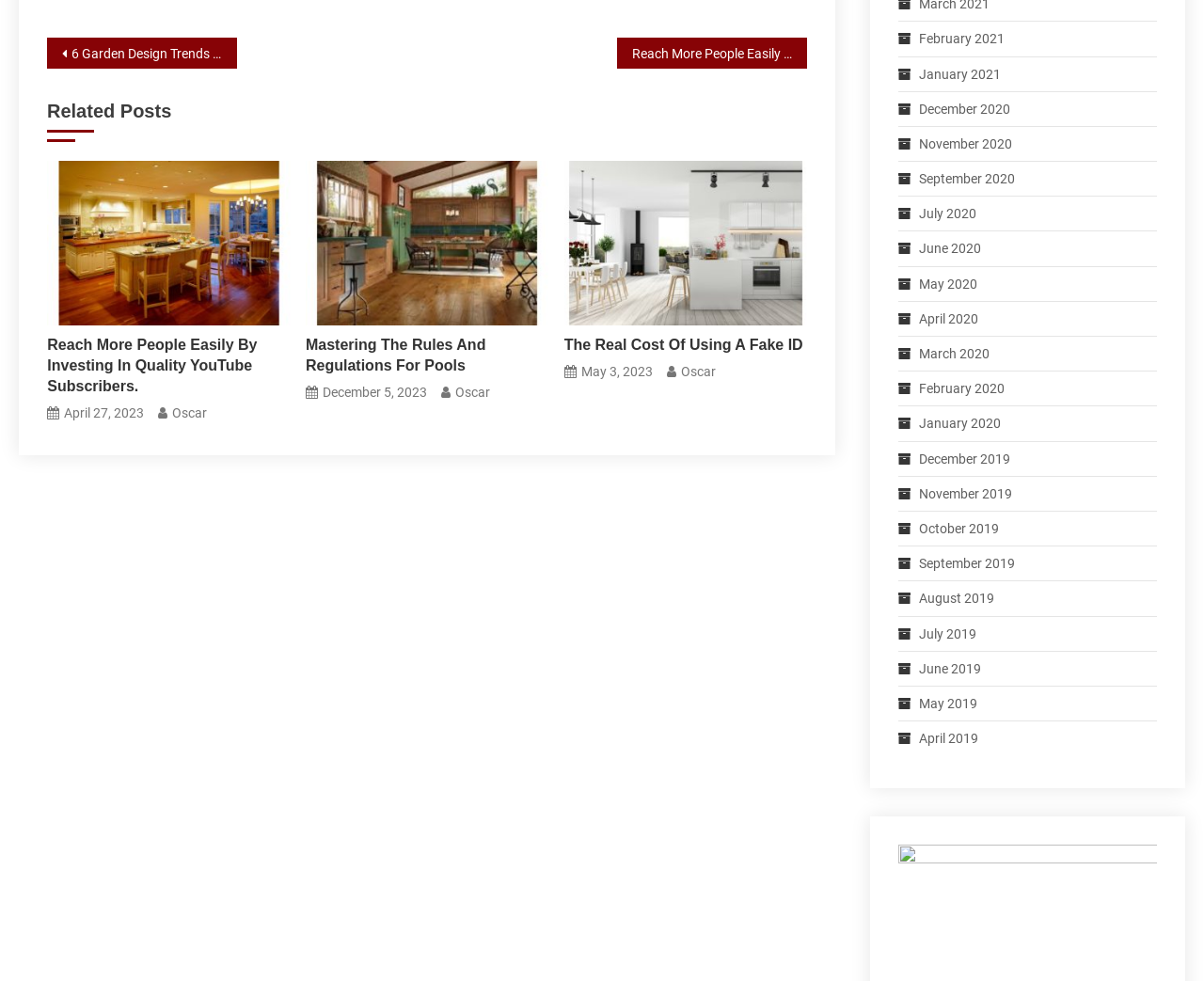Find the bounding box coordinates of the element to click in order to complete the given instruction: "Browse posts from 'February 2021'."

[0.746, 0.027, 0.835, 0.052]